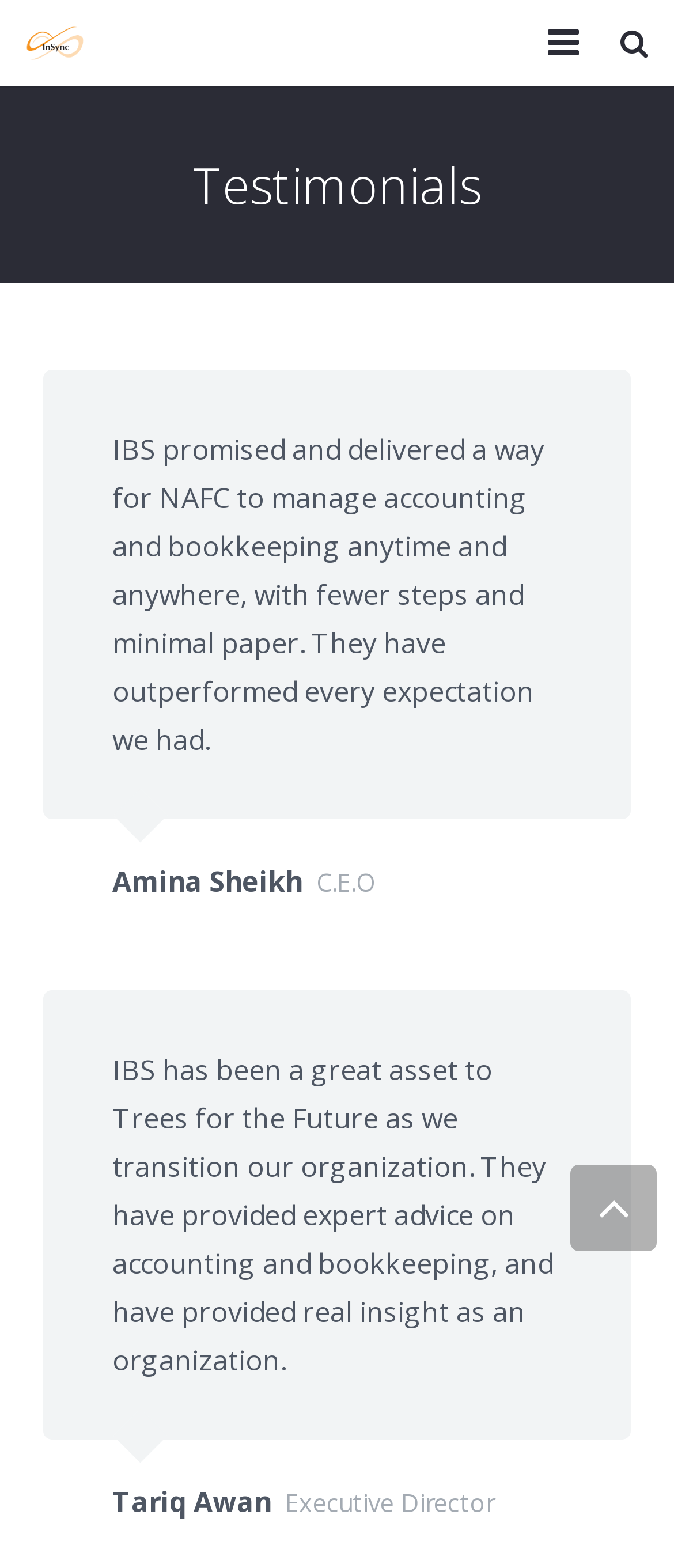How many testimonials are displayed on this webpage?
Refer to the screenshot and answer in one word or phrase.

2